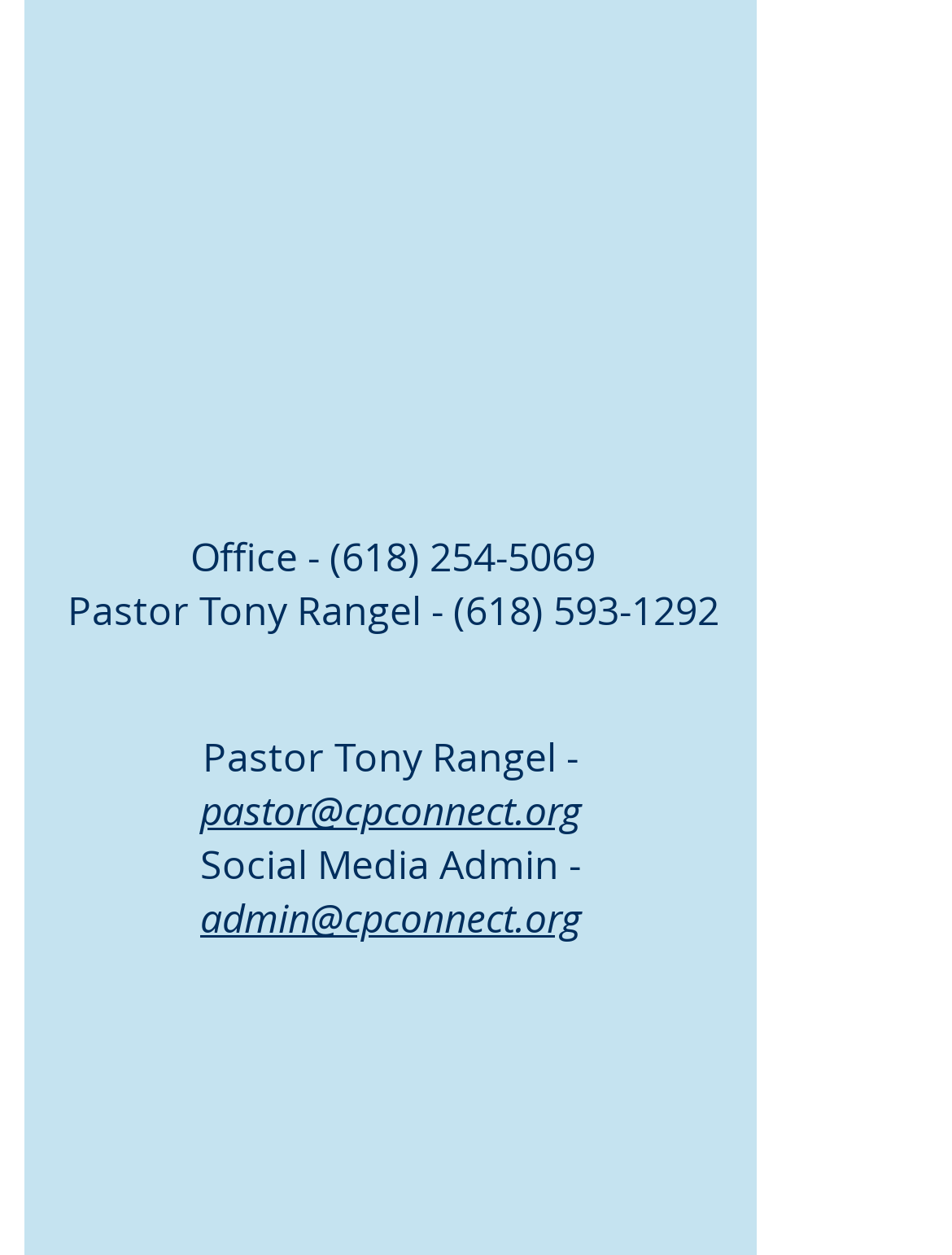Provide a short answer using a single word or phrase for the following question: 
What is the position of the 'Office' heading?

Top